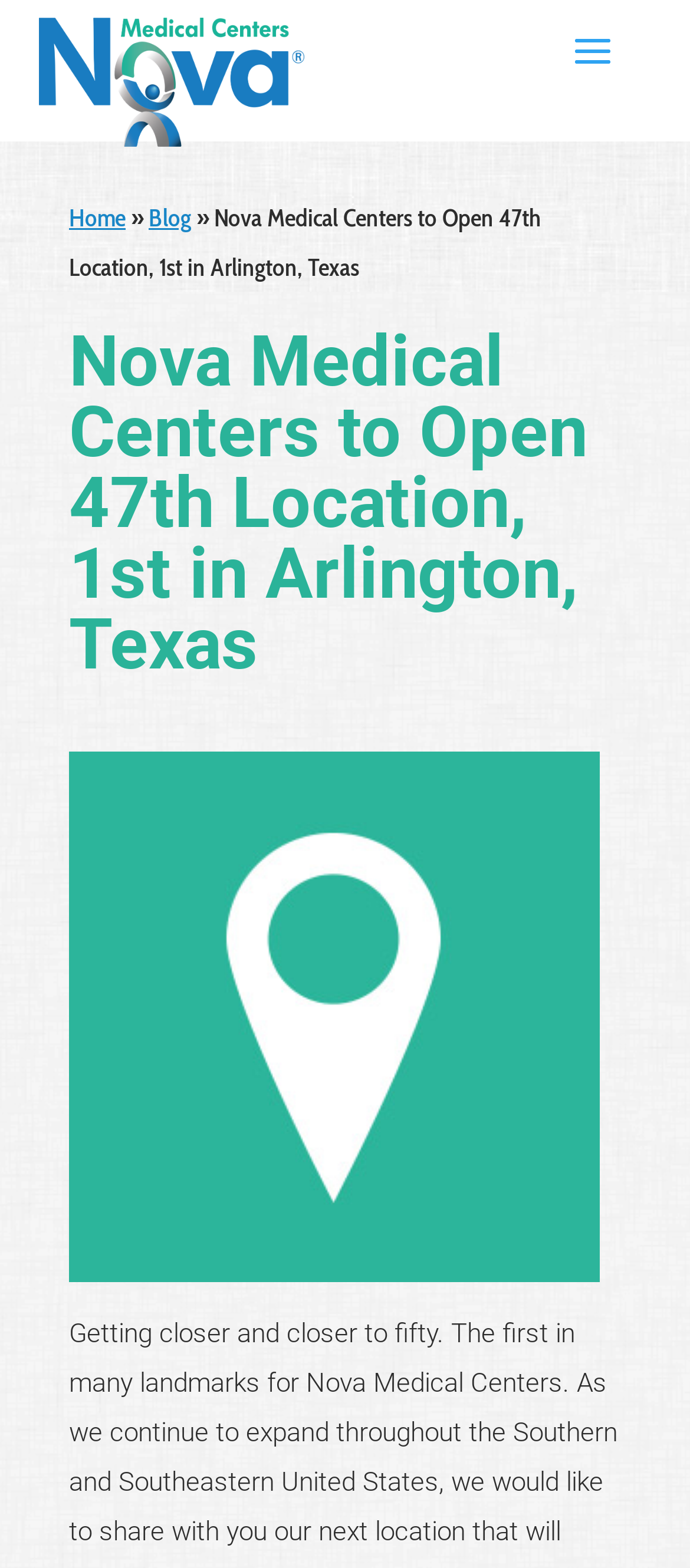Use a single word or phrase to answer the question:
What is the name of the medical center?

Nova Medical Centers